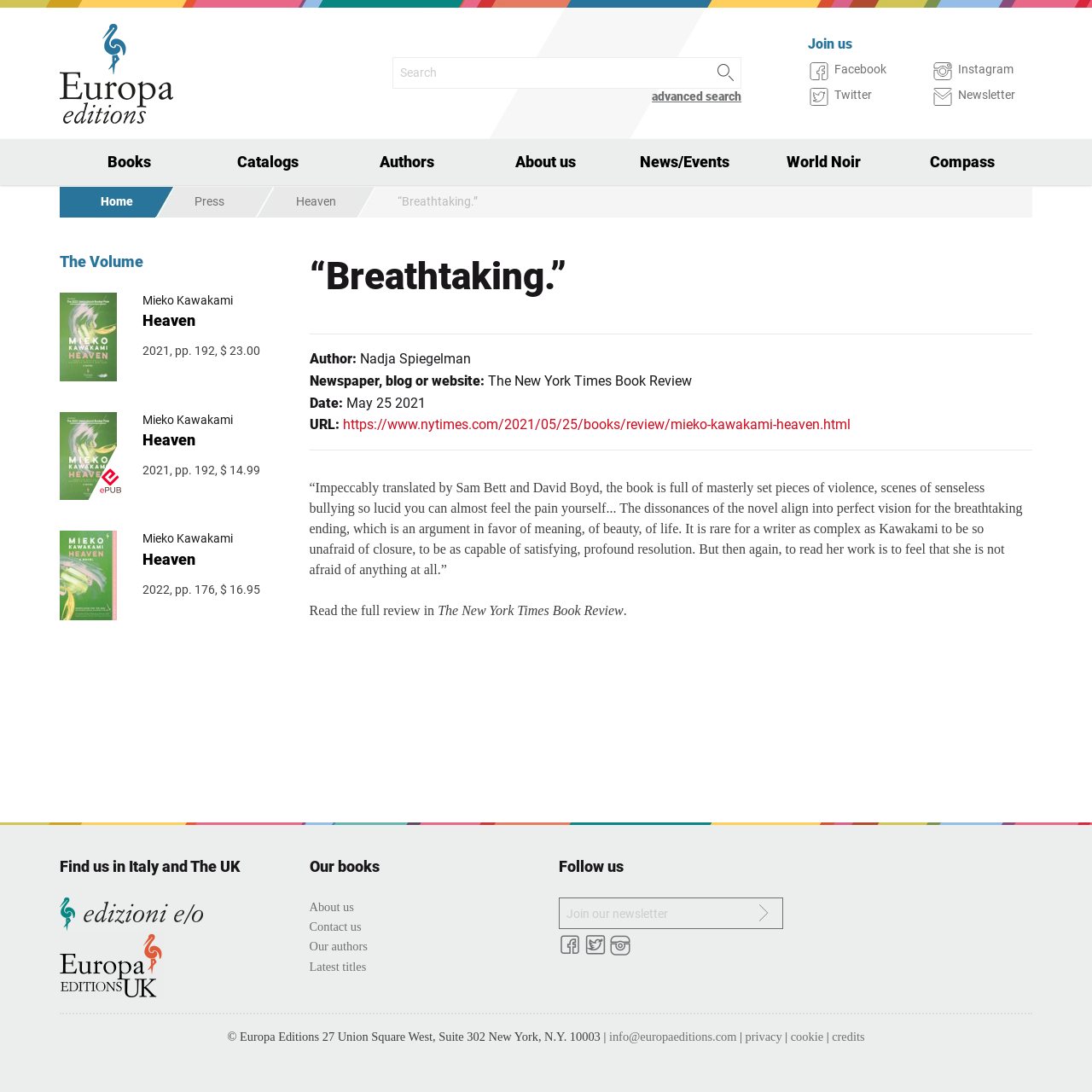Find the bounding box coordinates of the area to click in order to follow the instruction: "Read the full review in The New York Times Book Review".

[0.314, 0.381, 0.779, 0.396]